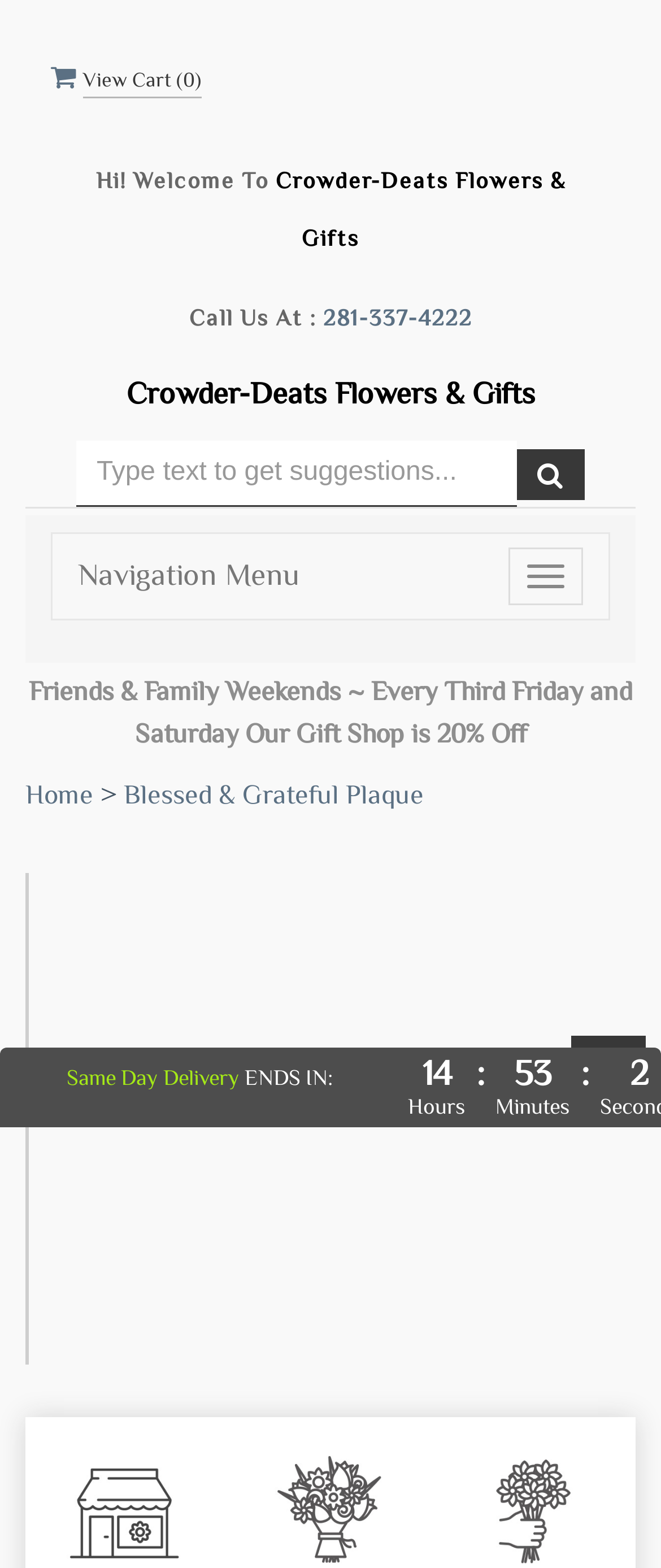Using the description: "Home", determine the UI element's bounding box coordinates. Ensure the coordinates are in the format of four float numbers between 0 and 1, i.e., [left, top, right, bottom].

[0.038, 0.498, 0.141, 0.517]